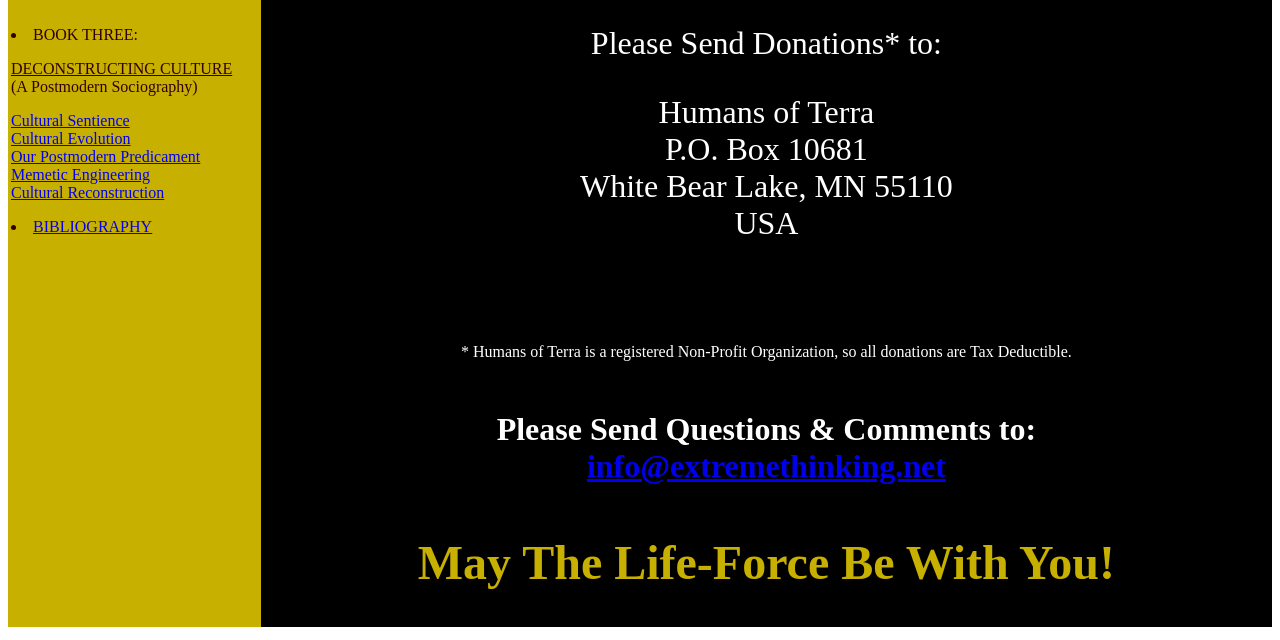For the given element description BIBLIOGRAPHY, determine the bounding box coordinates of the UI element. The coordinates should follow the format (top-left x, top-left y, bottom-right x, bottom-right y) and be within the range of 0 to 1.

[0.026, 0.341, 0.119, 0.367]